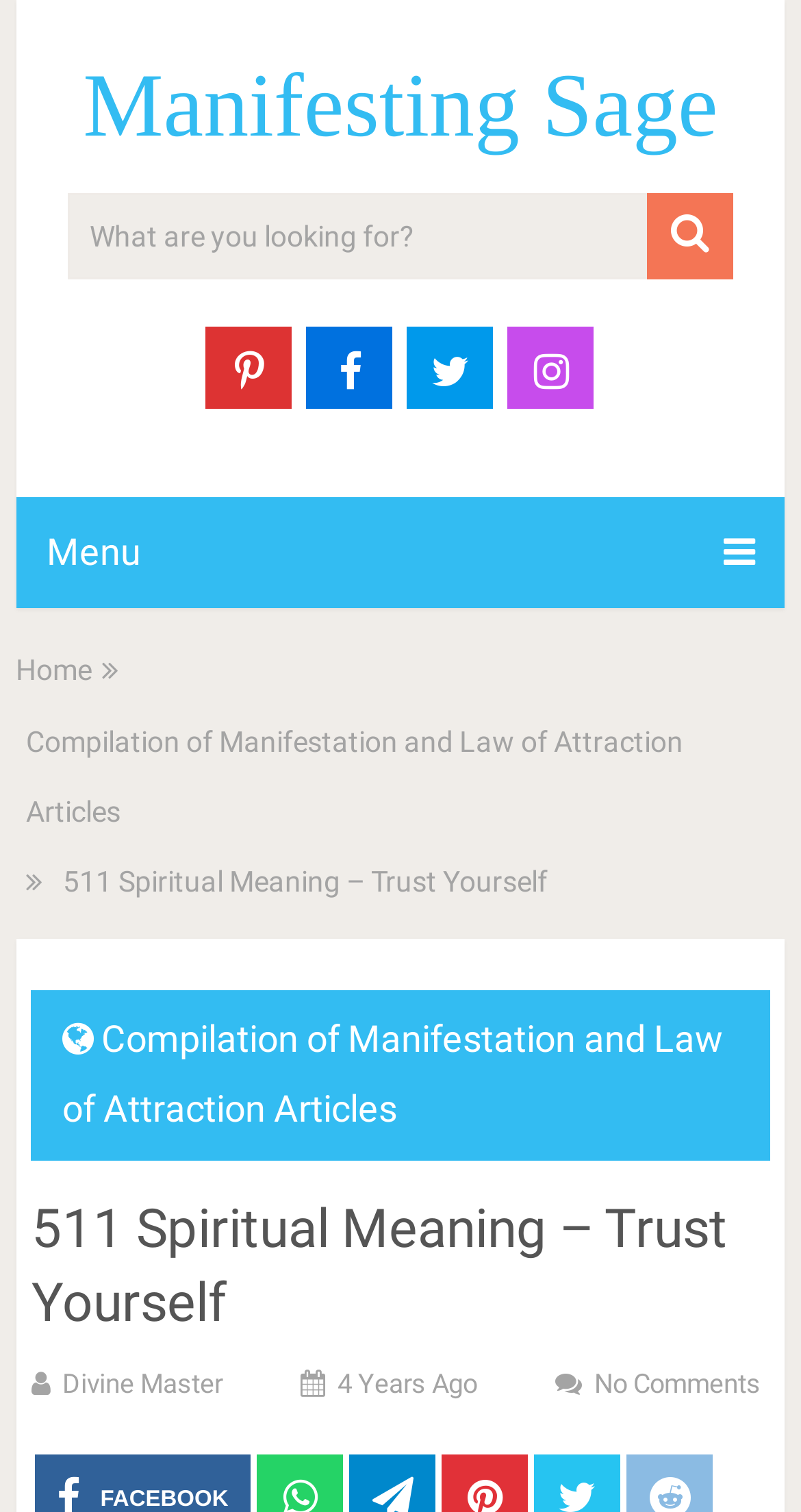Determine the bounding box coordinates of the region I should click to achieve the following instruction: "visit Erin Culpepper's homepage". Ensure the bounding box coordinates are four float numbers between 0 and 1, i.e., [left, top, right, bottom].

None